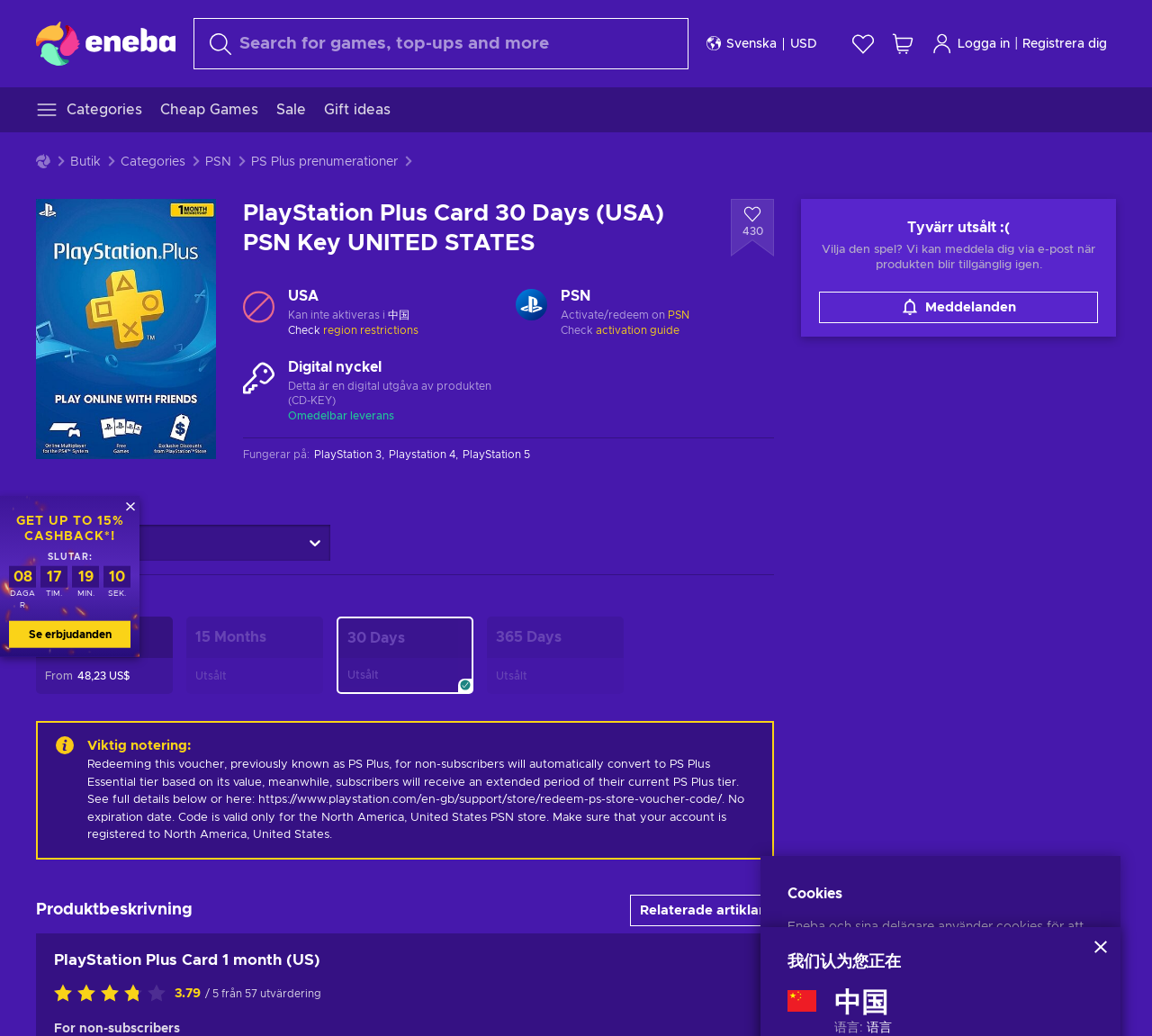What is the website's logo?
From the image, respond using a single word or phrase.

Eneba logo